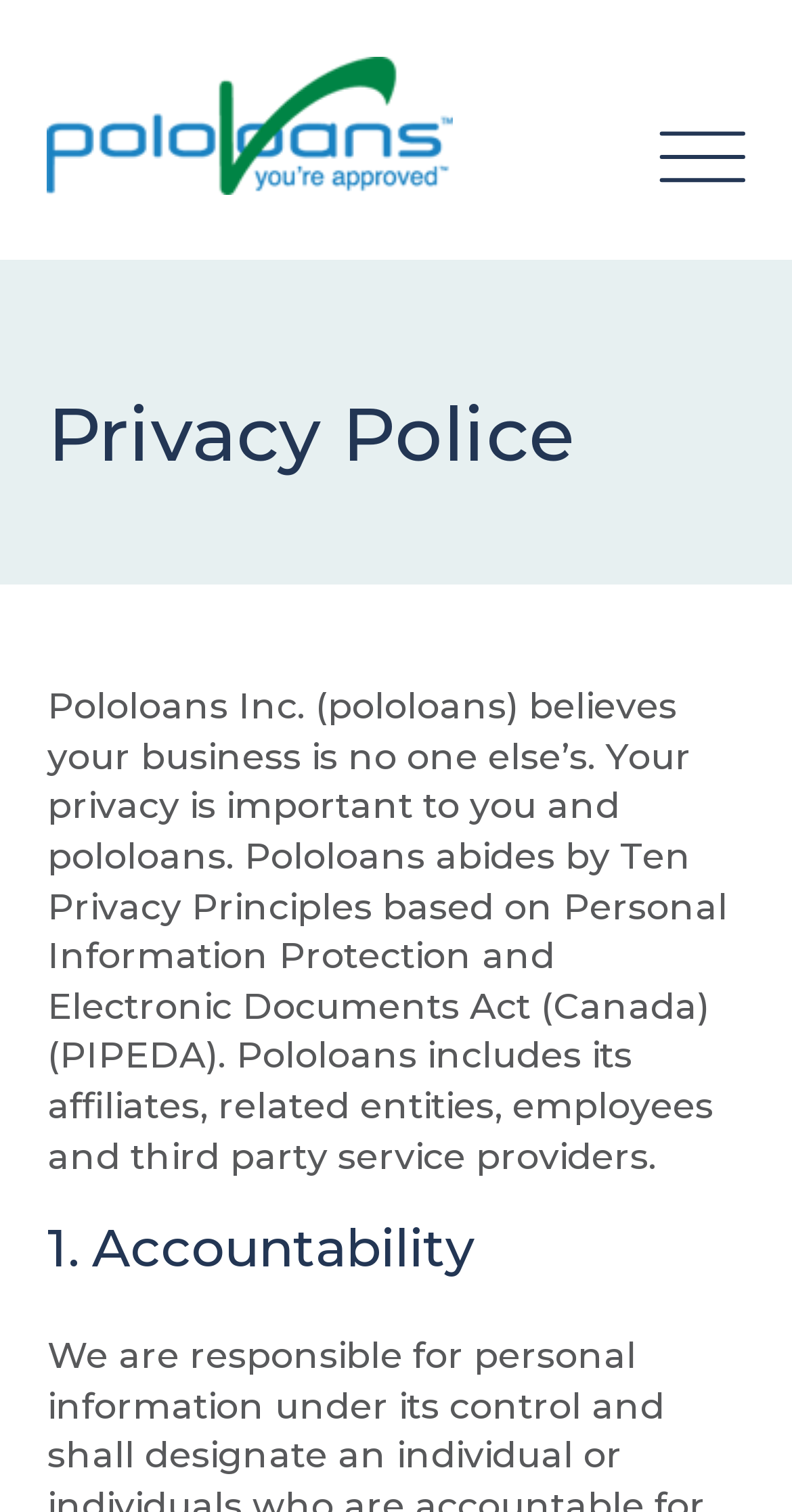From the webpage screenshot, predict the bounding box of the UI element that matches this description: "alt="Pololoans Inc. Logo"".

[0.06, 0.038, 0.573, 0.129]